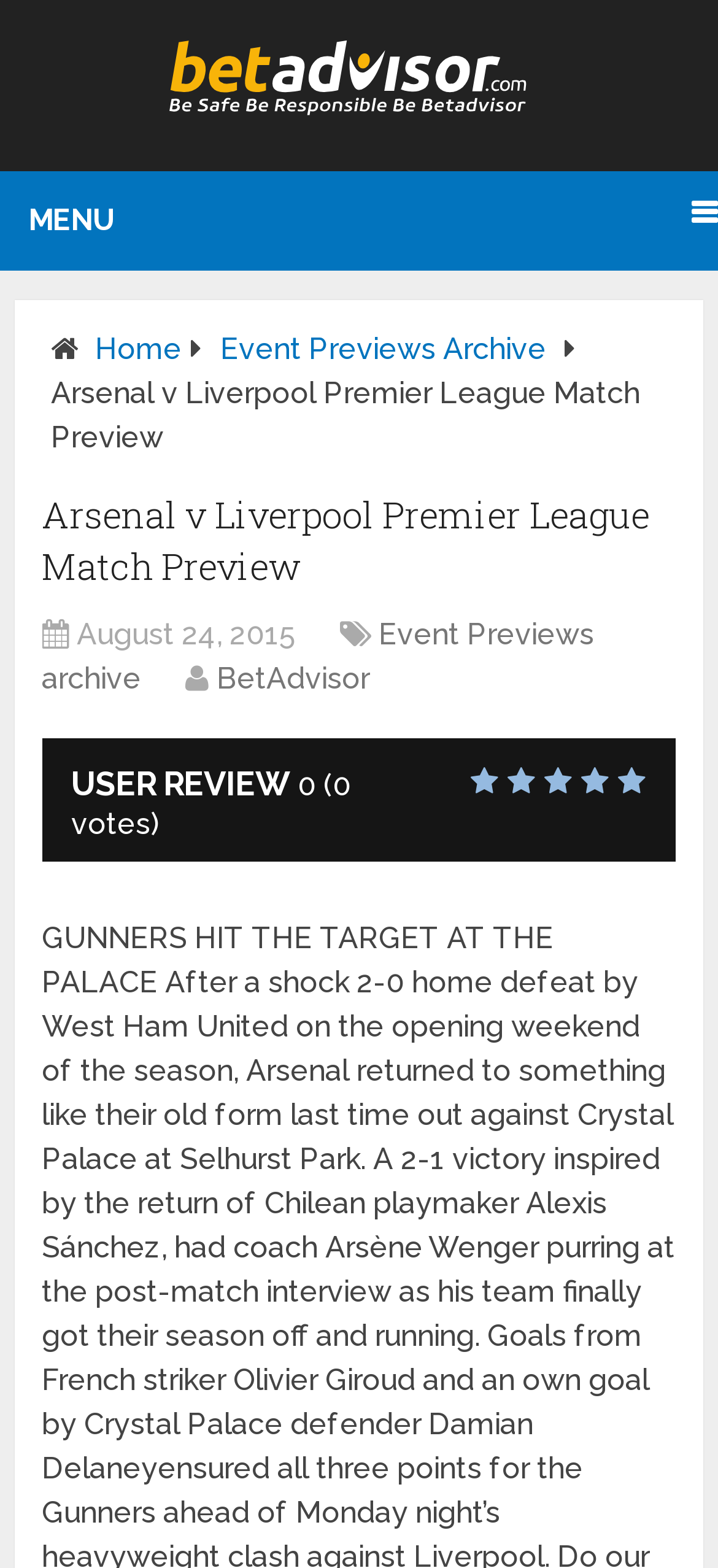What is the name of the team that Arsenal played against?
Could you give a comprehensive explanation in response to this question?

The webpage is about a Premier League match preview, and the title 'Arsenal v Liverpool Premier League Match Preview' indicates that Arsenal played against Liverpool.